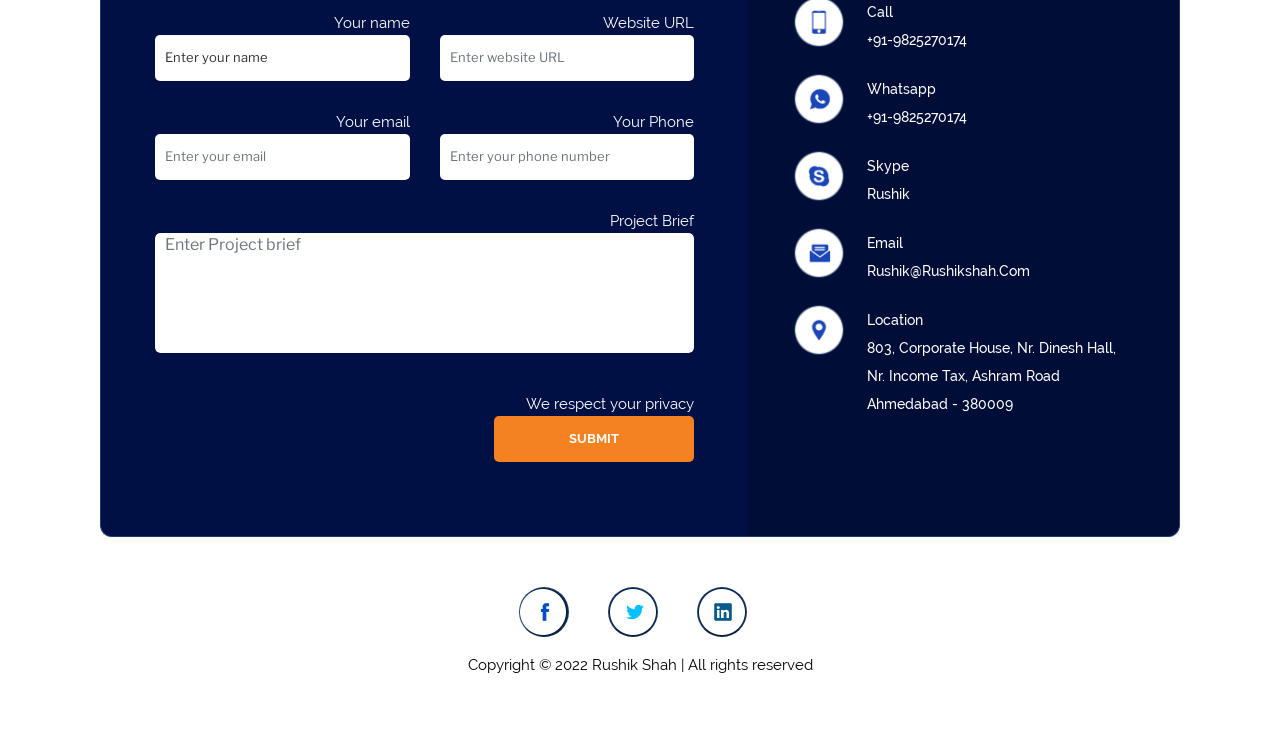How many social media links are present on this webpage?
Kindly offer a detailed explanation using the data available in the image.

There are four social media links present on this webpage, which are Whatsapp, Skype, Email, and Location.